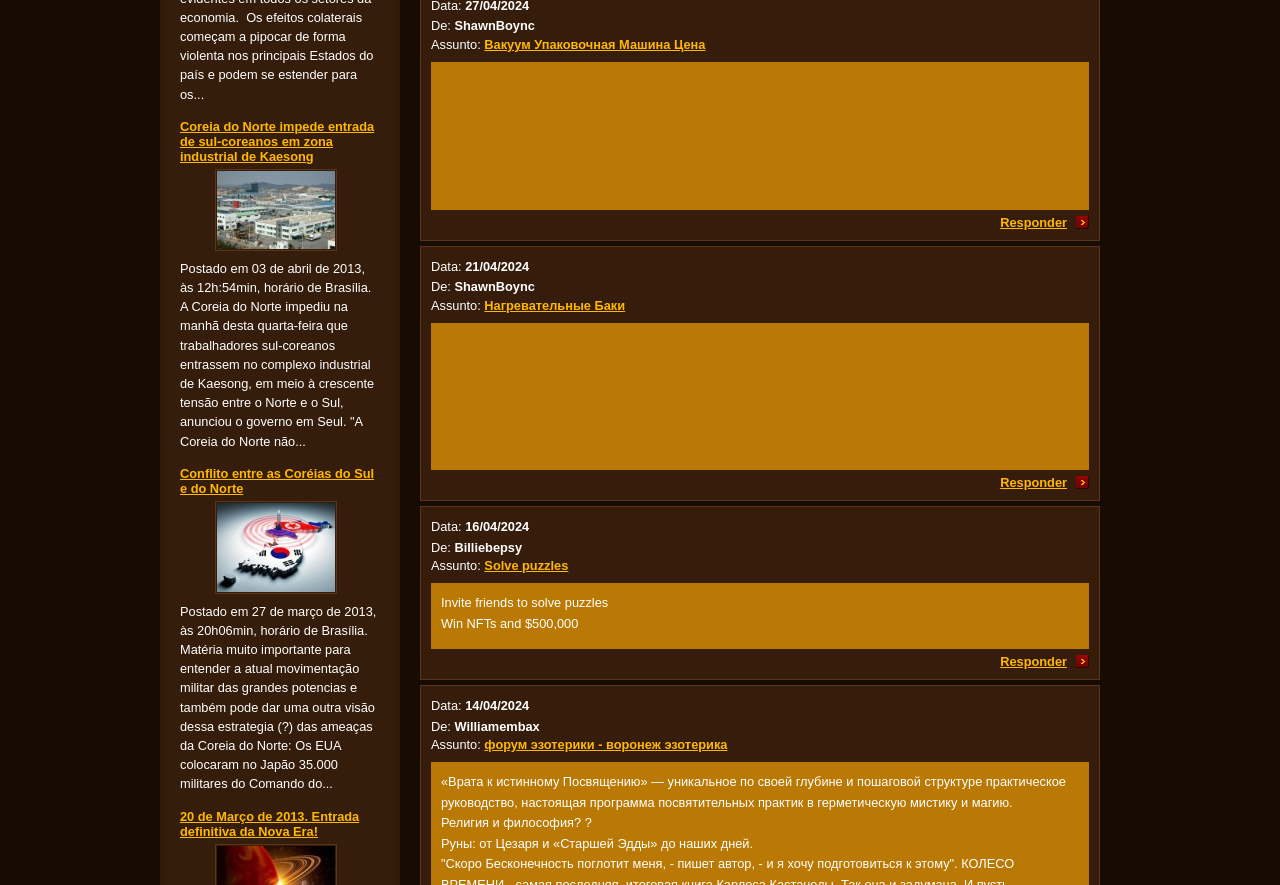Given the description Responder, predict the bounding box coordinates of the UI element. Ensure the coordinates are in the format (top-left x, top-left y, bottom-right x, bottom-right y) and all values are between 0 and 1.

[0.781, 0.537, 0.851, 0.554]